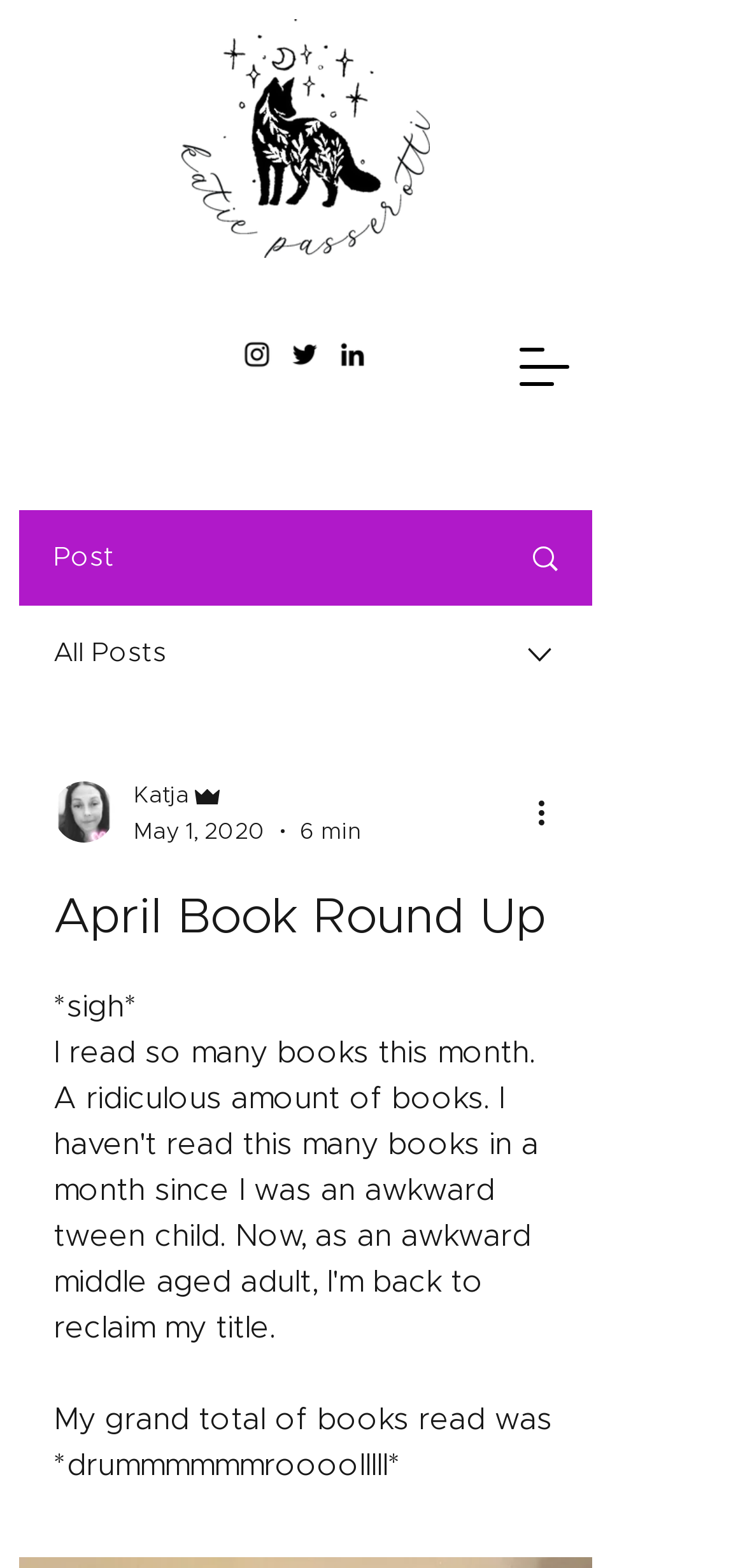Please locate the UI element described by "aria-label="Open navigation menu"" and provide its bounding box coordinates.

[0.679, 0.21, 0.782, 0.258]